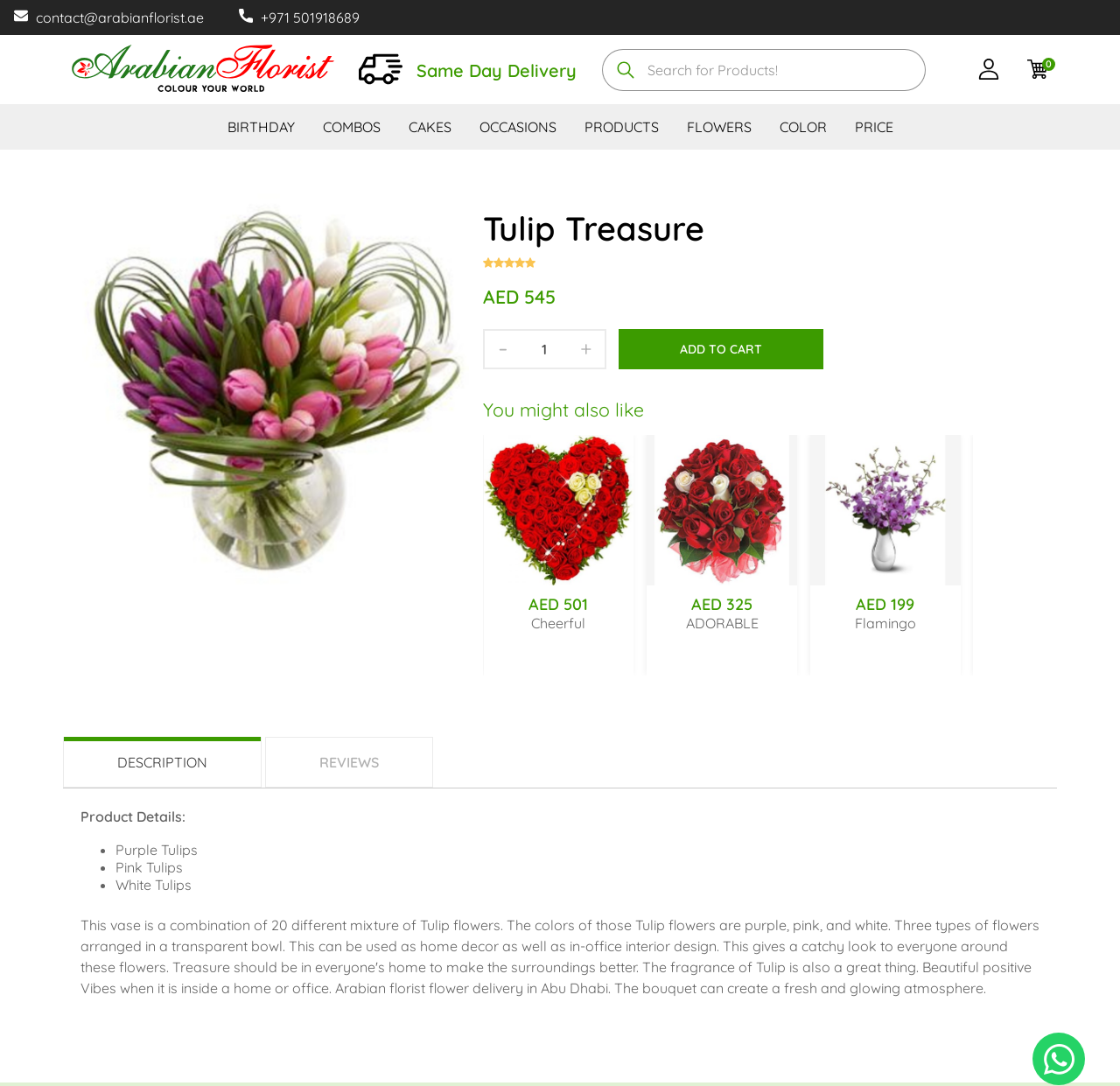What is the price of the Tulip Treasure arrangement?
Please provide a comprehensive answer based on the contents of the image.

The webpage displays the price of the Tulip Treasure arrangement as AED 545, which is shown below the product title.